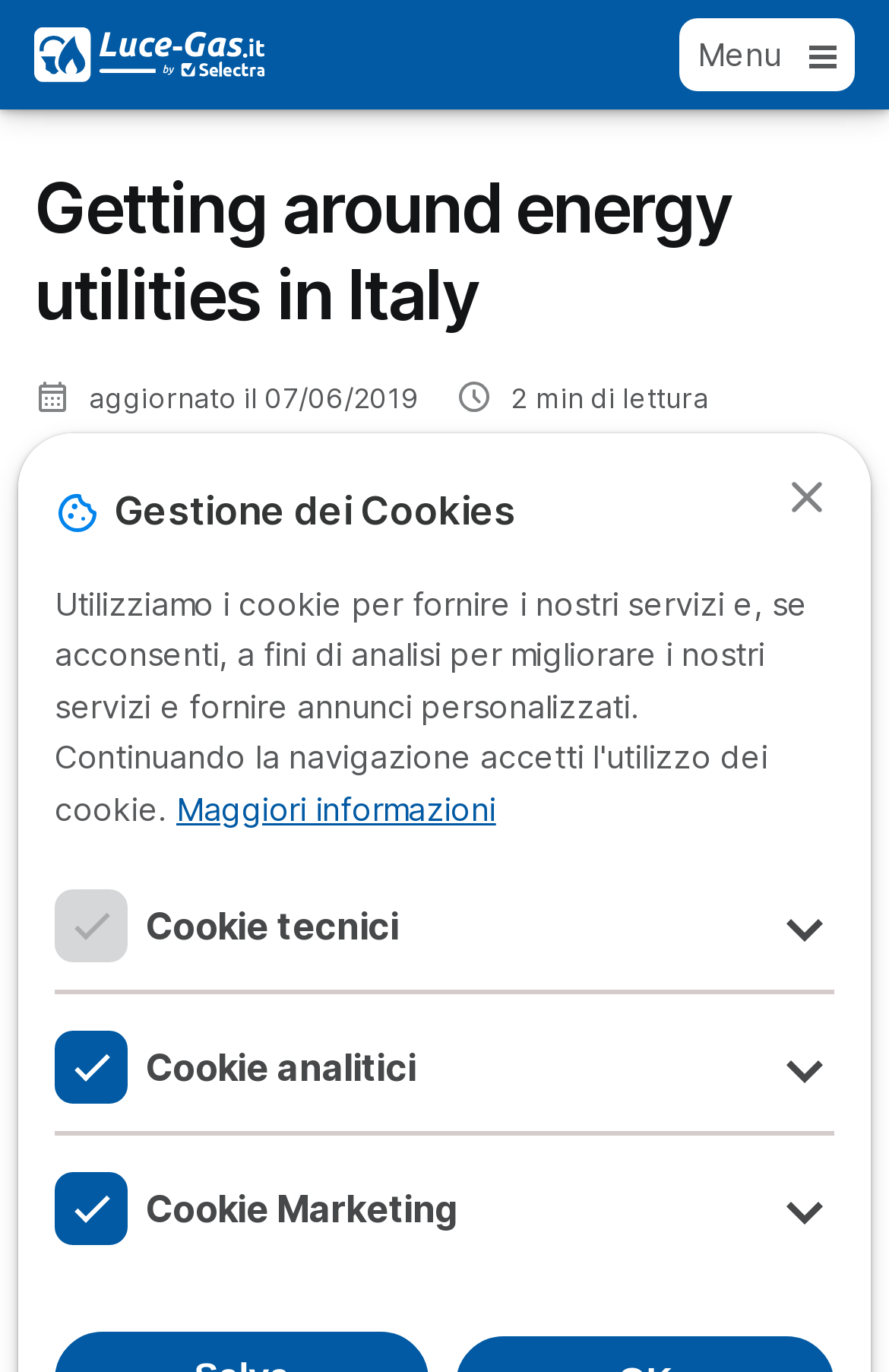Answer the following in one word or a short phrase: 
What is the date of the last update?

07/06/2019